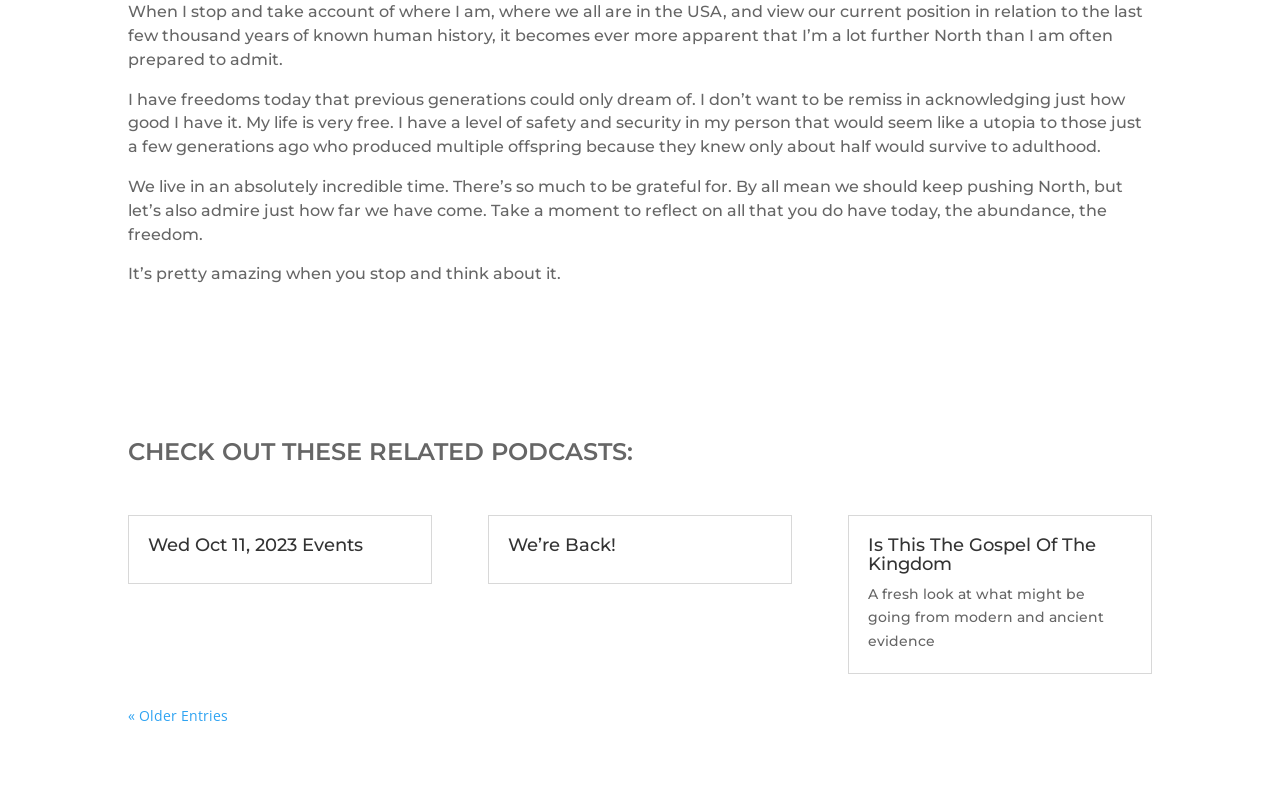Locate the bounding box of the UI element described in the following text: "Wed Oct 11, 2023 Events".

[0.116, 0.663, 0.284, 0.69]